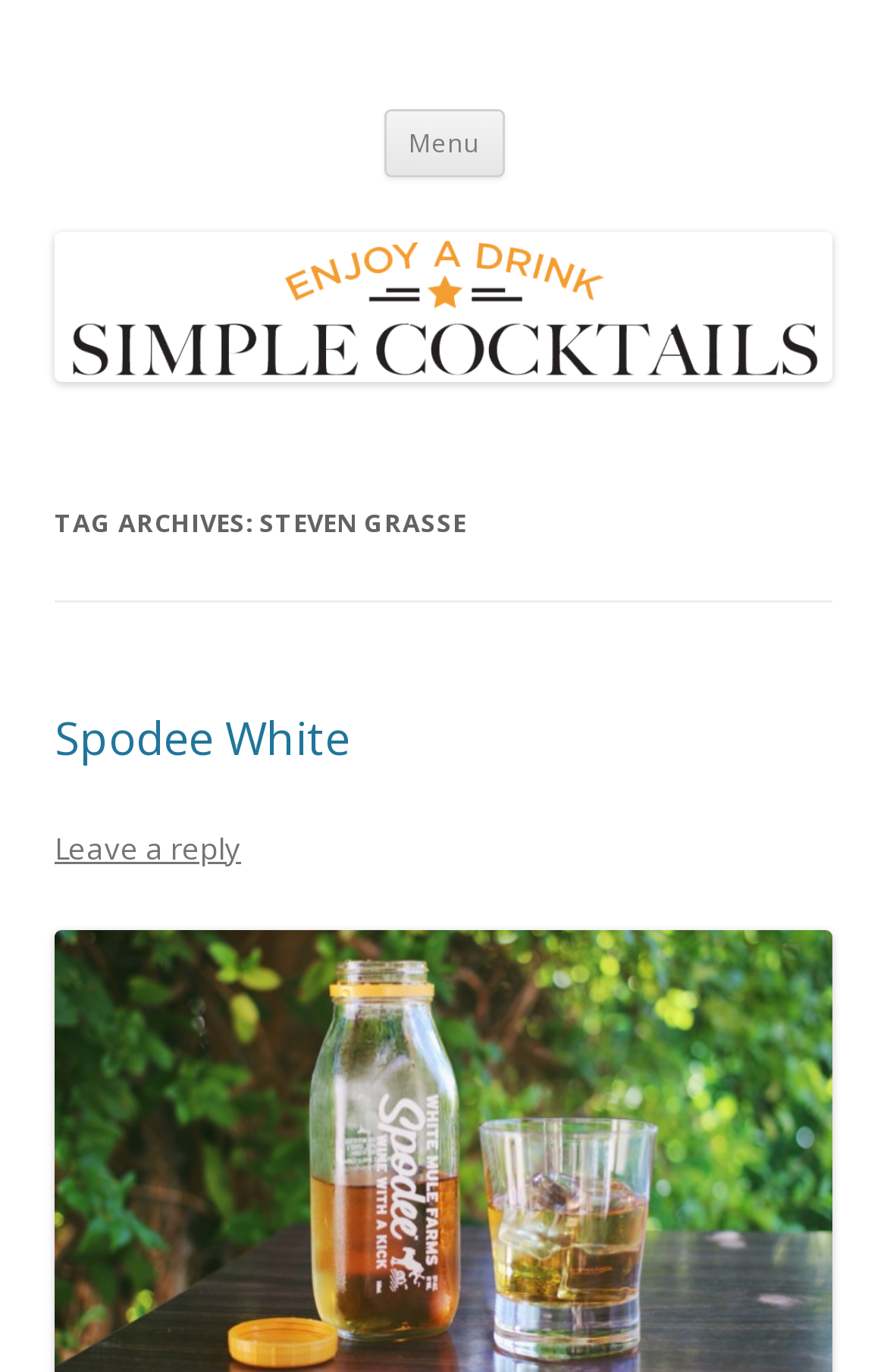What type of content is featured on this webpage?
Answer the question with a detailed explanation, including all necessary information.

The webpage appears to feature a recipe or review of a cocktail, as evidenced by the presence of a heading 'Spodee White' and a link 'Leave a reply', which suggests that users can engage with the content by leaving comments.